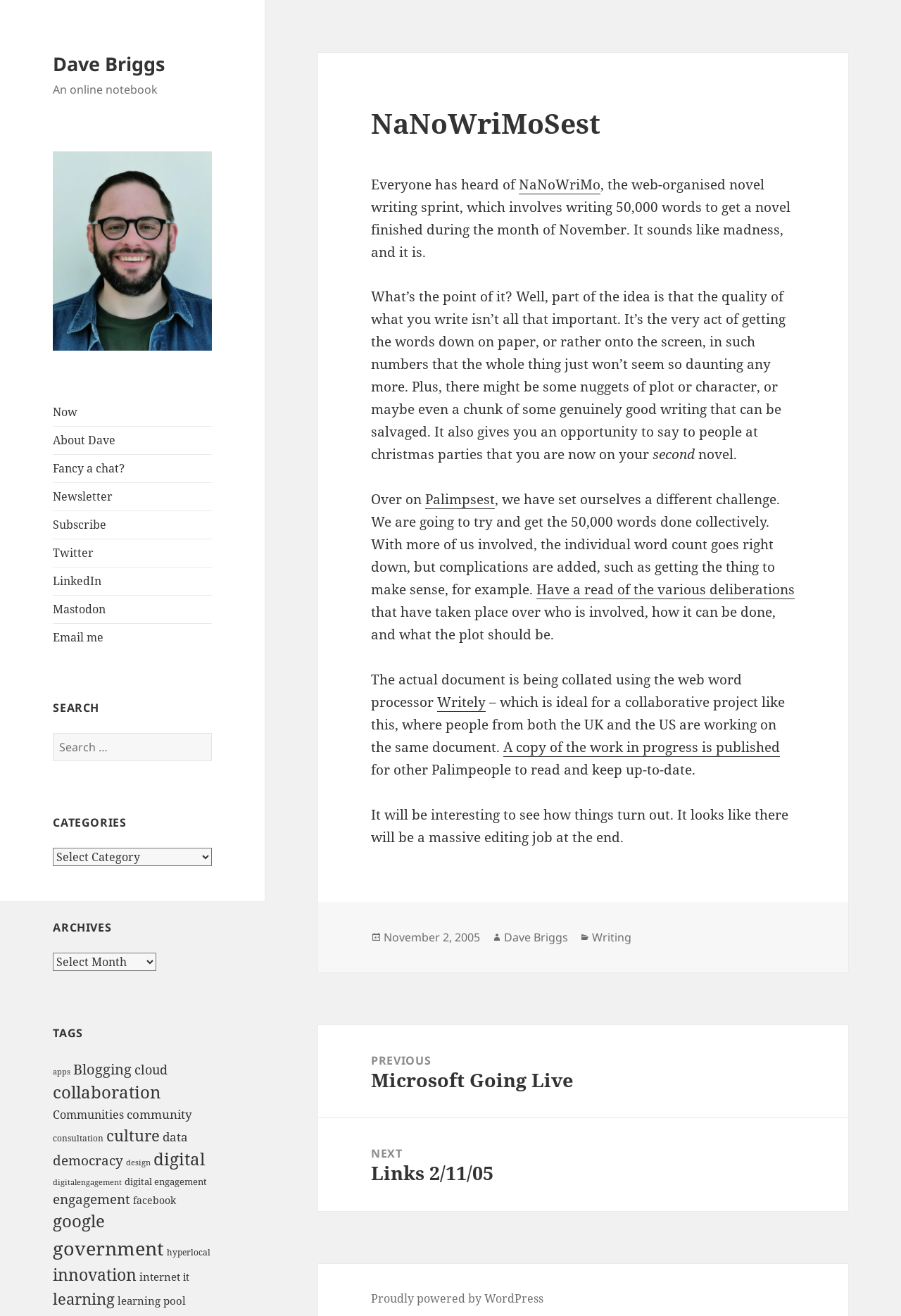Identify the bounding box coordinates of the specific part of the webpage to click to complete this instruction: "Explore 'Things To Do In Norway'".

None